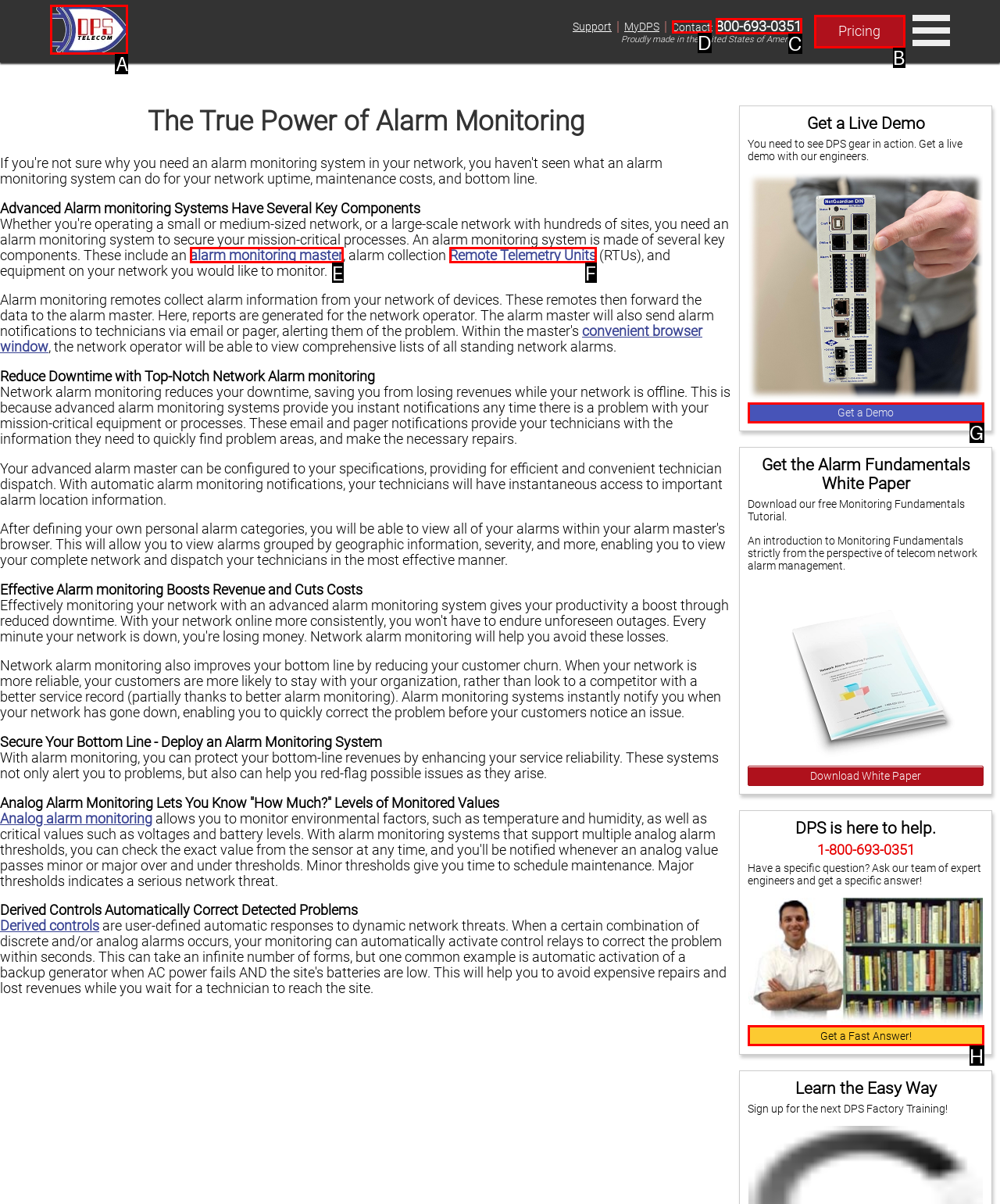Given the instruction: View the DPS Telecom Fresno Logo, which HTML element should you click on?
Answer with the letter that corresponds to the correct option from the choices available.

A